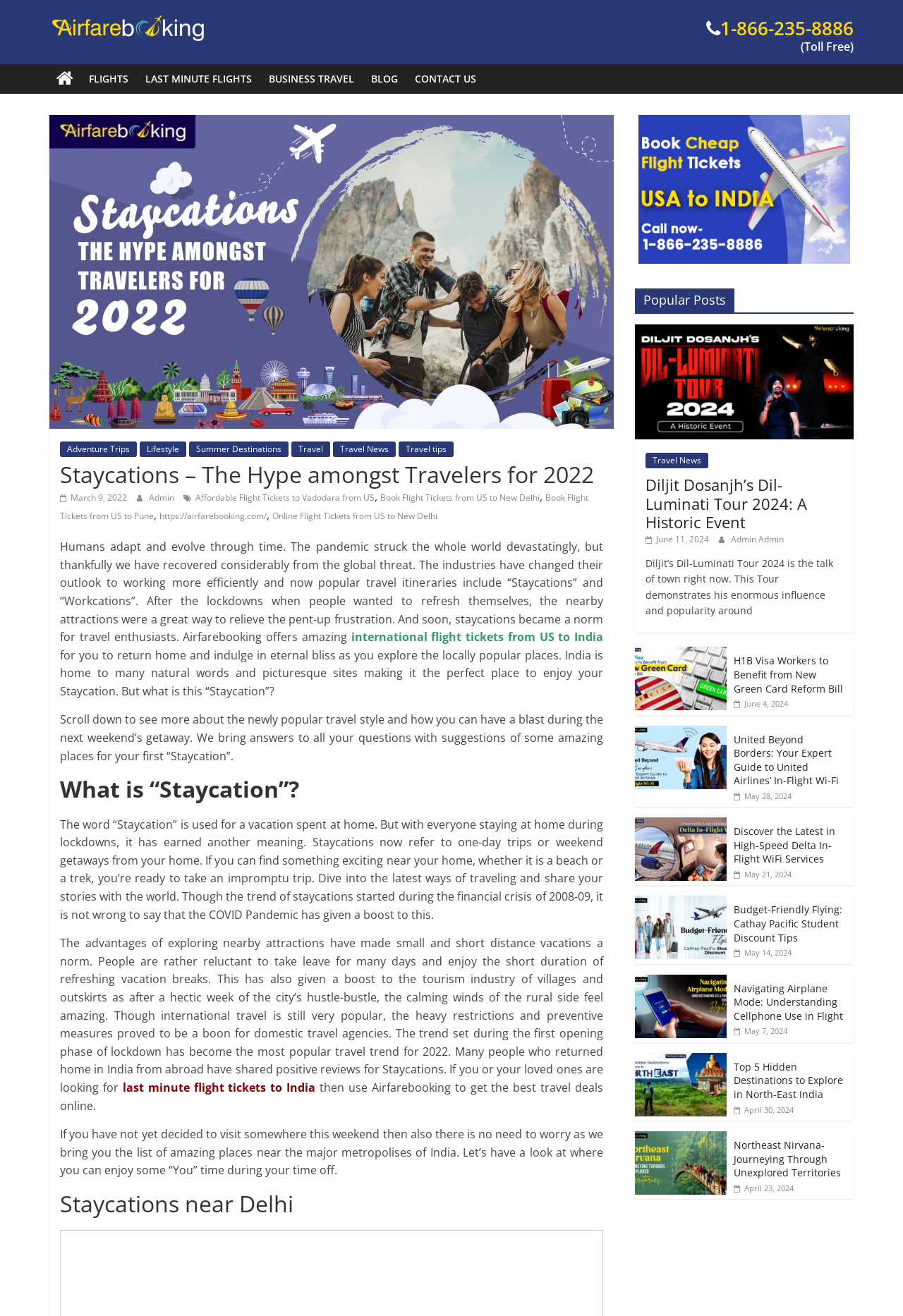What is the primary action that can be taken on this webpage?
Offer a detailed and exhaustive answer to the question.

The webpage provides links and options to book flight tickets, especially from the US to India, and also offers suggestions for staycations and weekend getaways.